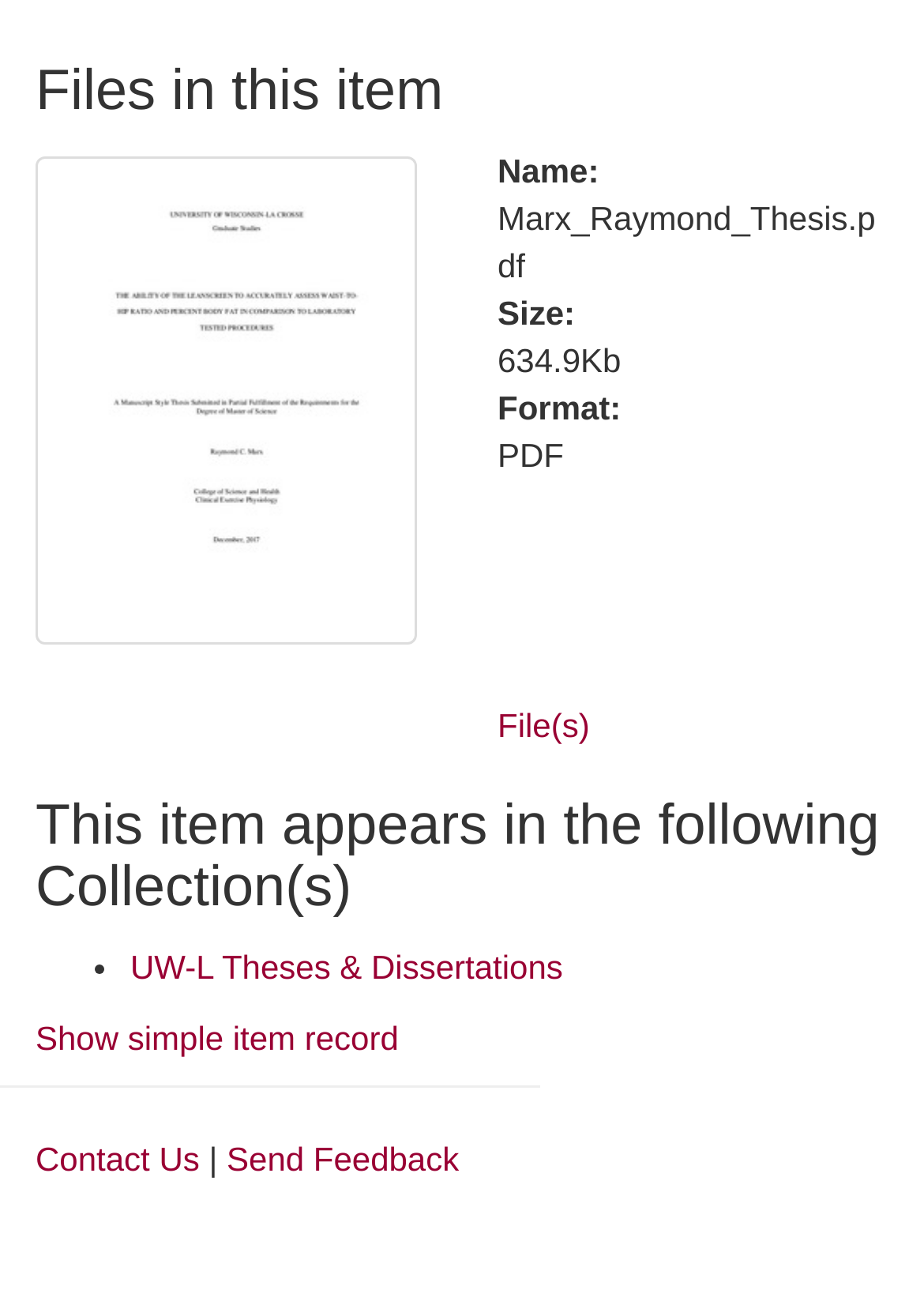What collection does this item appear in?
Based on the image, provide a one-word or brief-phrase response.

UW-L Theses & Dissertations